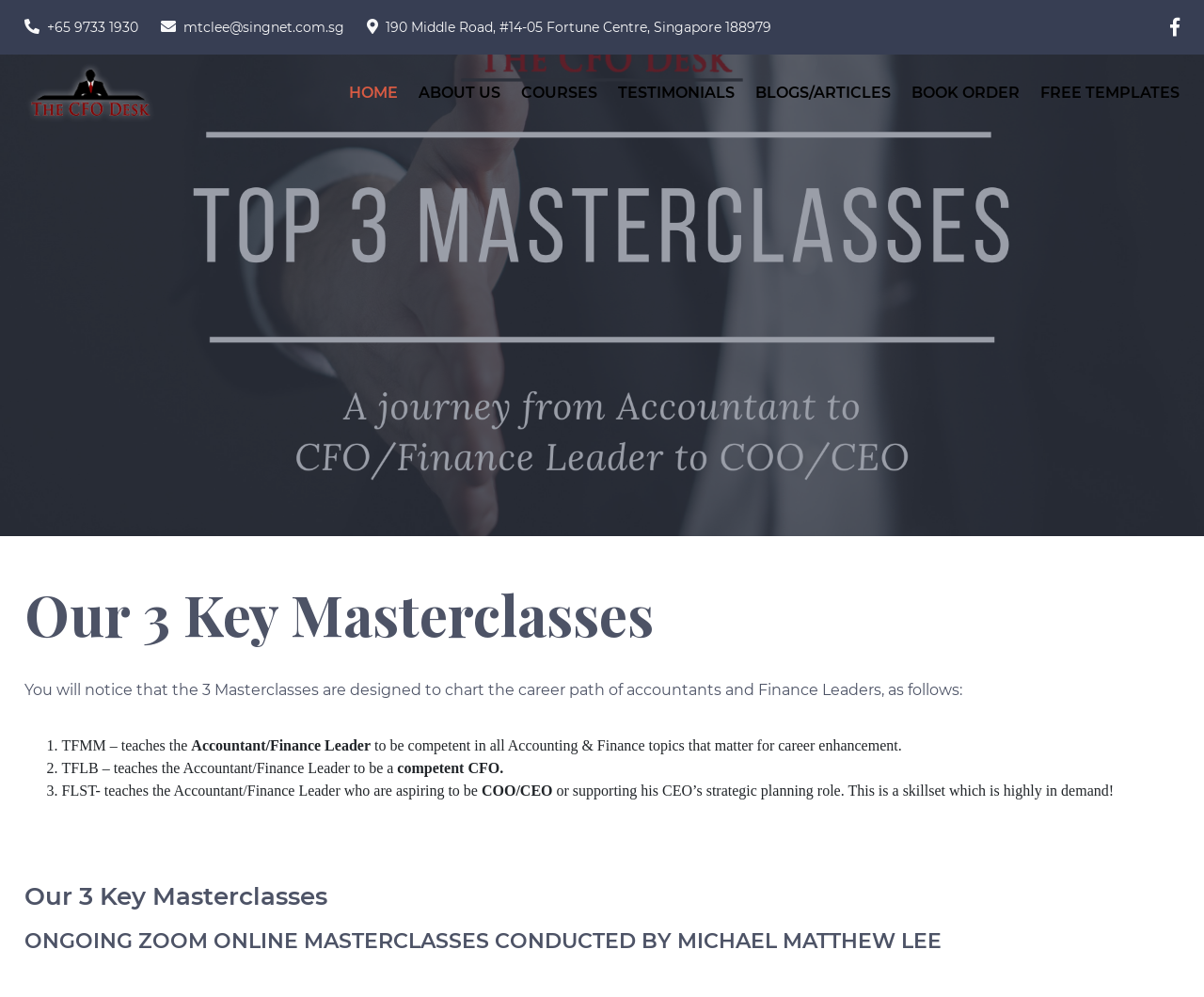Determine the coordinates of the bounding box for the clickable area needed to execute this instruction: "Contact using the email address".

[0.133, 0.019, 0.304, 0.036]